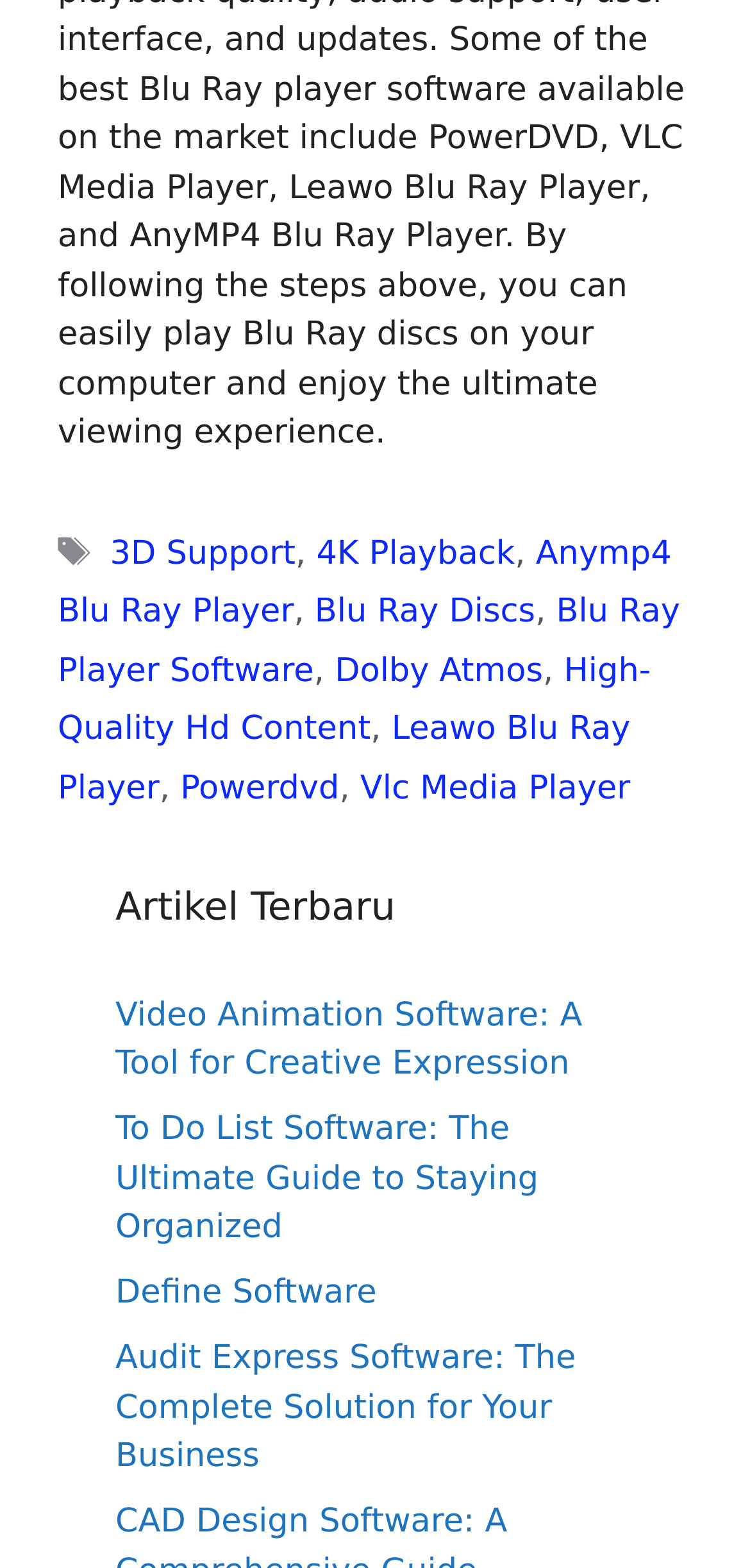What is the last topic listed under 'Artikel Terbaru'?
Look at the webpage screenshot and answer the question with a detailed explanation.

I looked at the last link under the 'Artikel Terbaru' heading, which is 'Audit Express Software: The Complete Solution for Your Business', and determined that it is the last topic listed.